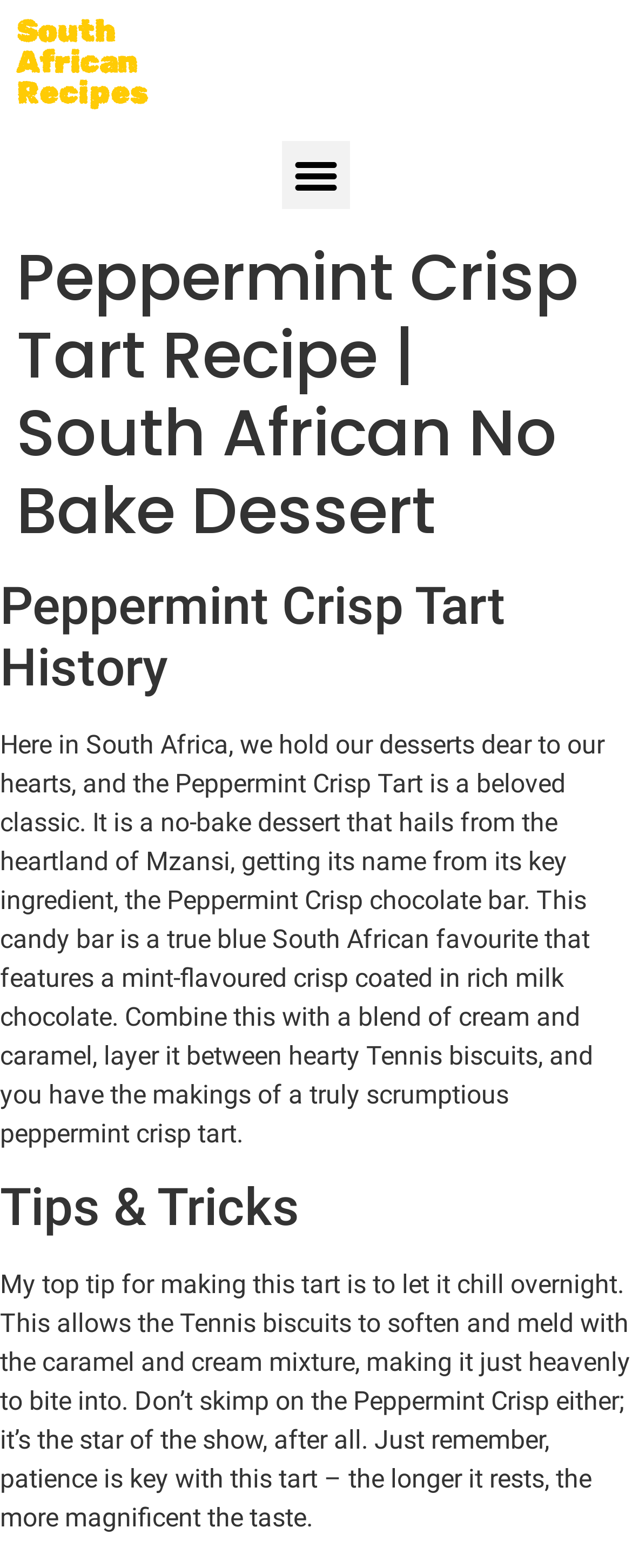Based on what you see in the screenshot, provide a thorough answer to this question: How many layers are in the Peppermint Crisp Tart?

The answer can be inferred from the StaticText element that describes the recipe, which mentions layering the Tennis biscuits with the caramel and cream mixture, implying three layers.